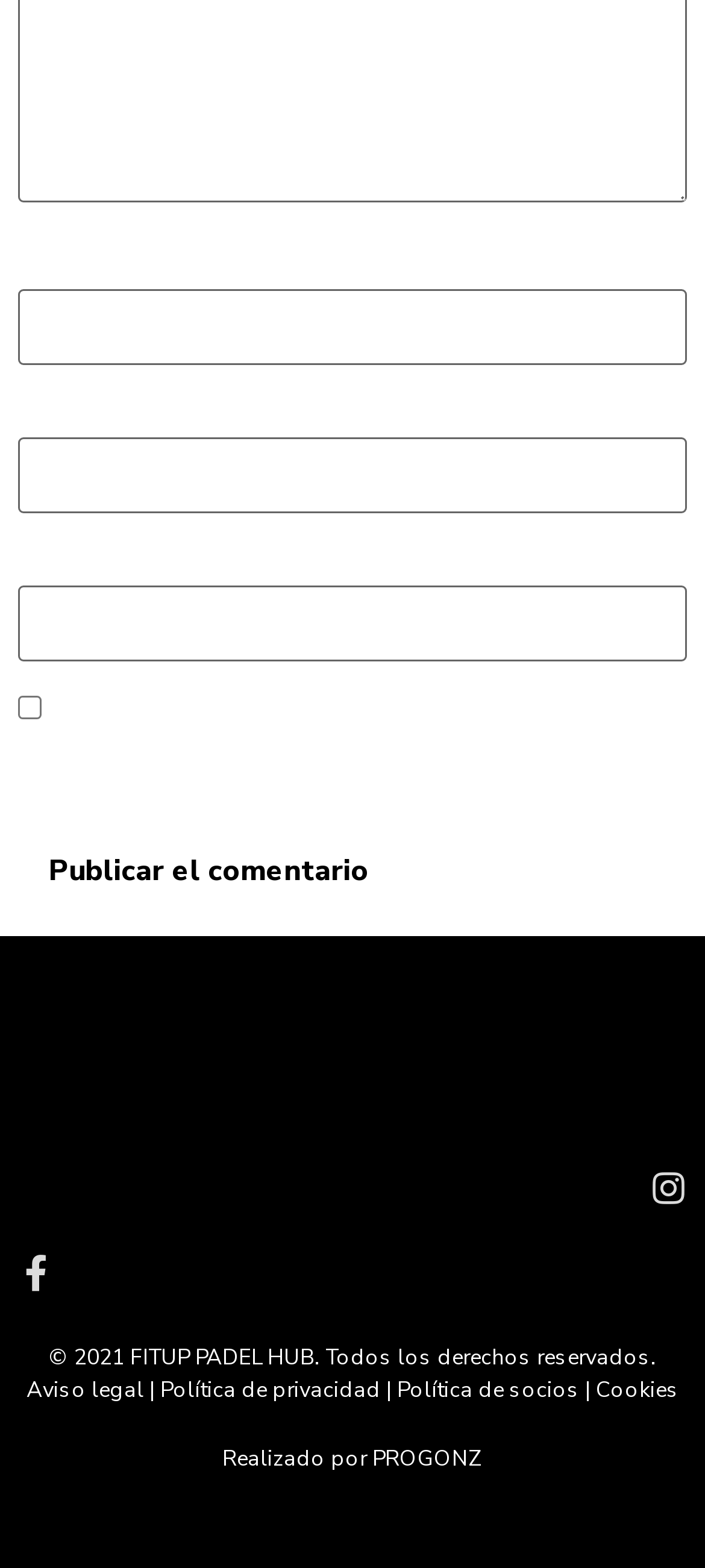Provide the bounding box for the UI element matching this description: "Main Menu".

None